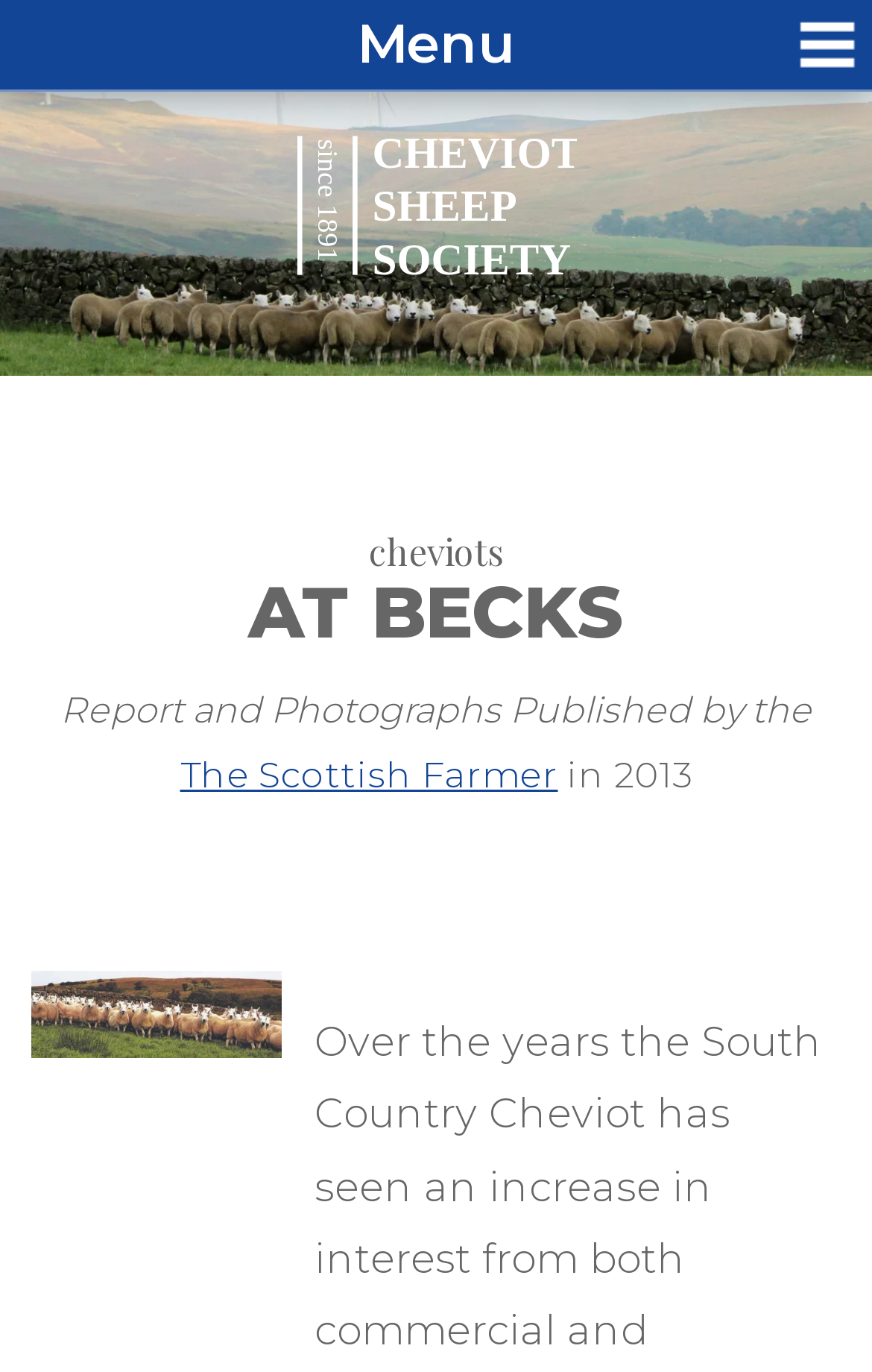Based on the element description The Scottish Farmer, identify the bounding box of the UI element in the given webpage screenshot. The coordinates should be in the format (top-left x, top-left y, bottom-right x, bottom-right y) and must be between 0 and 1.

[0.206, 0.549, 0.64, 0.58]